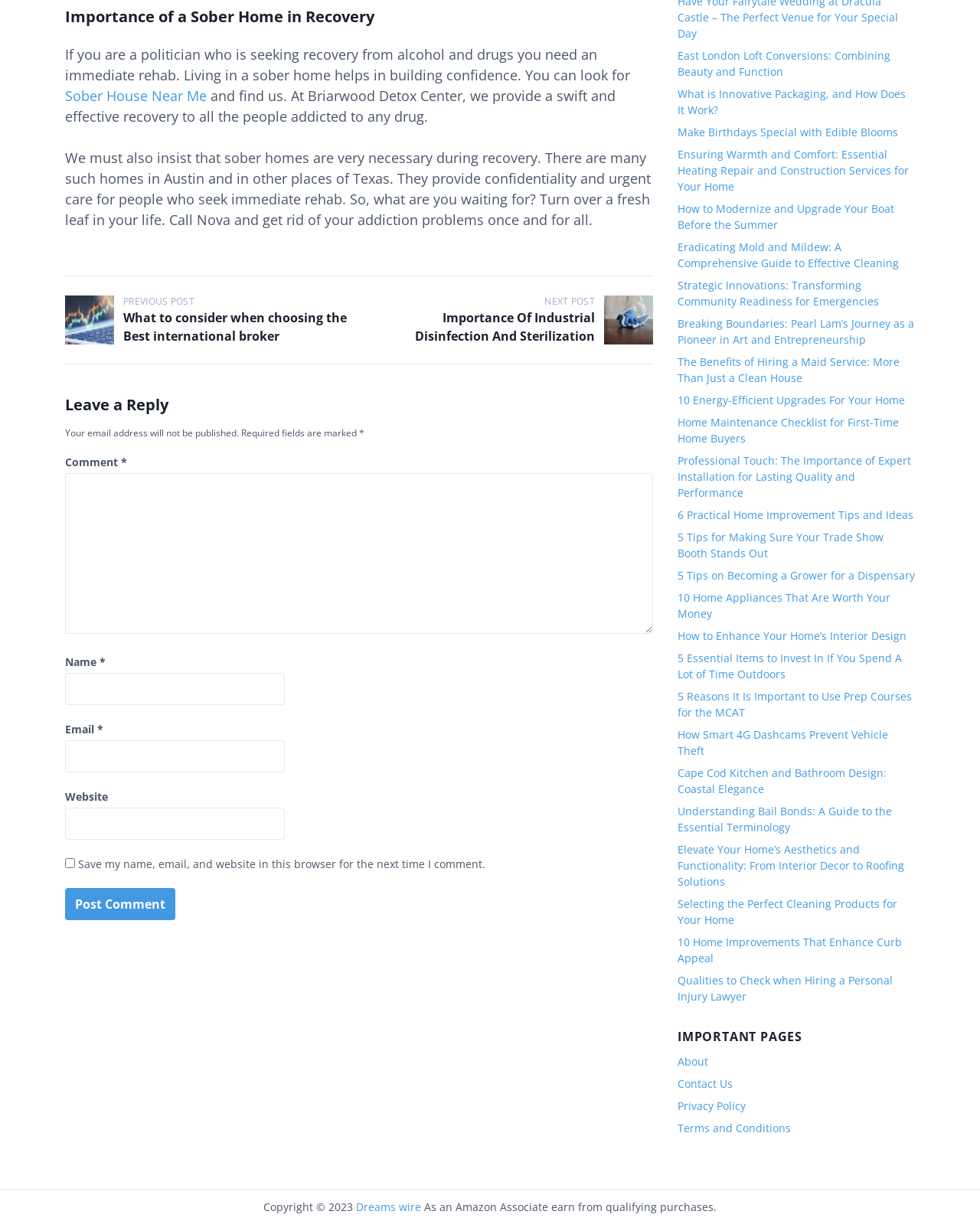What is the purpose of the comment section?
Look at the image and construct a detailed response to the question.

The comment section on the webpage allows users to leave a reply, which can be done by filling out the required fields such as name, email, and comment, and then clicking the 'Post Comment' button.